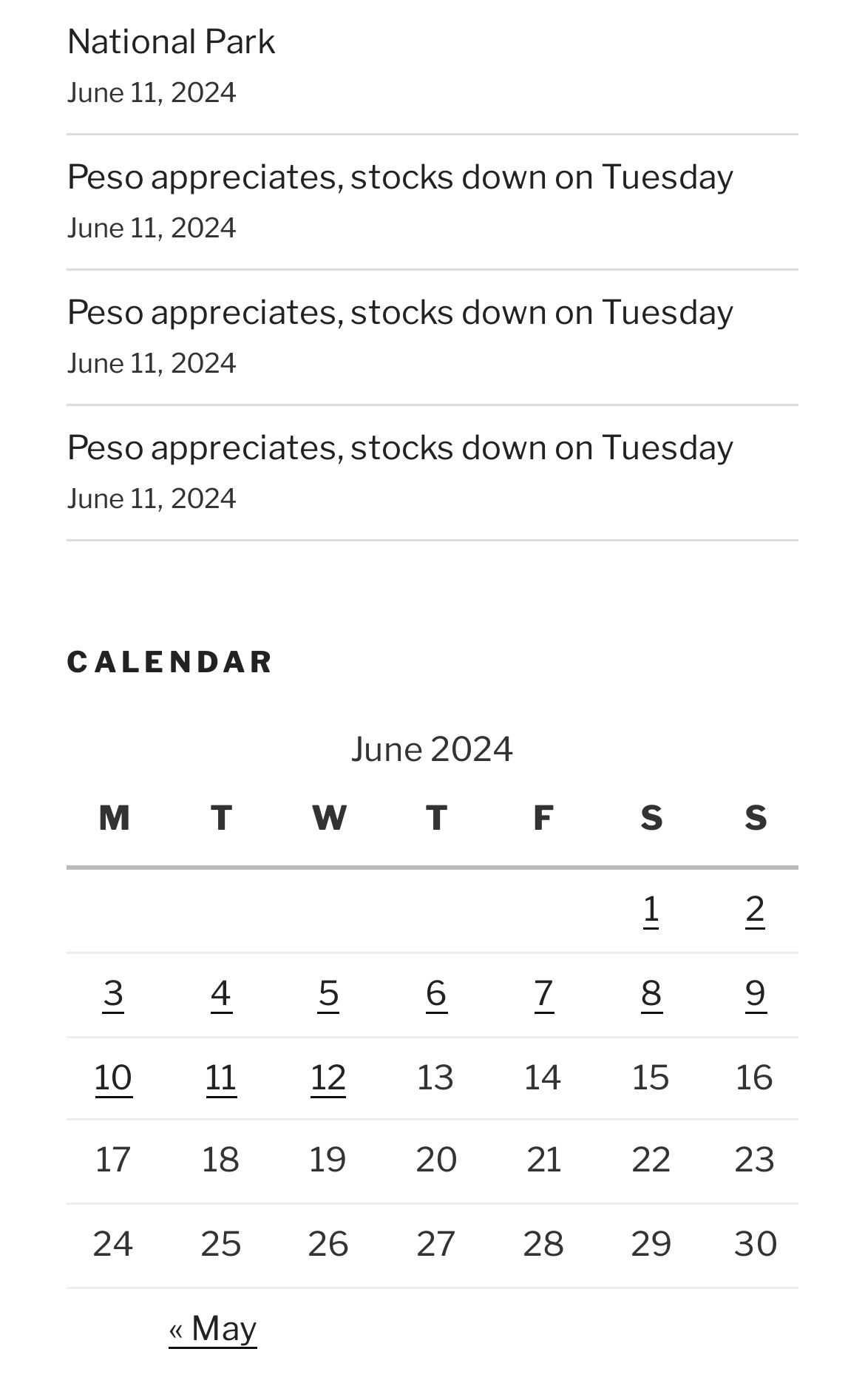Given the element description, predict the bounding box coordinates in the format (top-left x, top-left y, bottom-right x, bottom-right y), using floating point numbers between 0 and 1: 7

[0.617, 0.695, 0.641, 0.724]